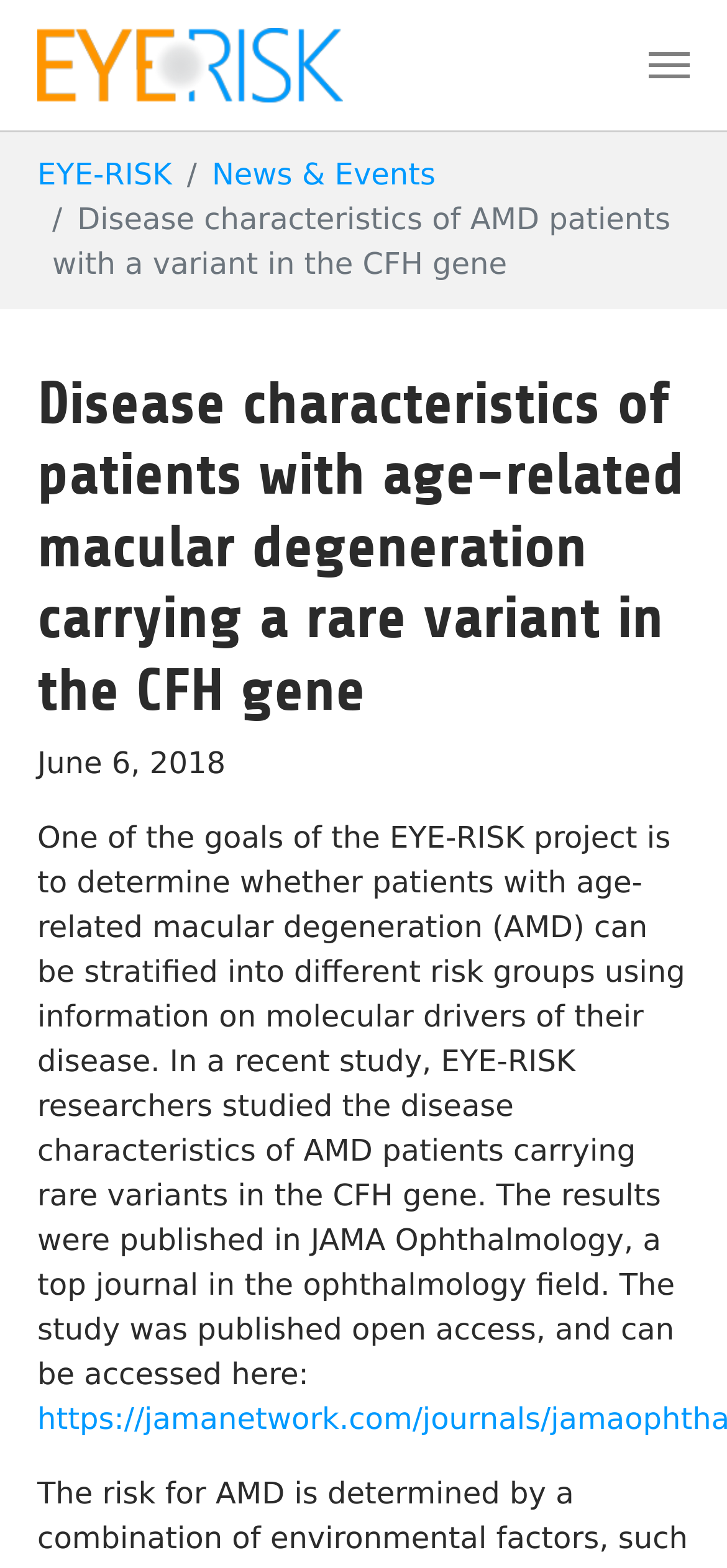Given the element description aria-label="Toggle navigation", specify the bounding box coordinates of the corresponding UI element in the format (top-left x, top-left y, bottom-right x, bottom-right y). All values must be between 0 and 1.

[0.892, 0.021, 0.949, 0.062]